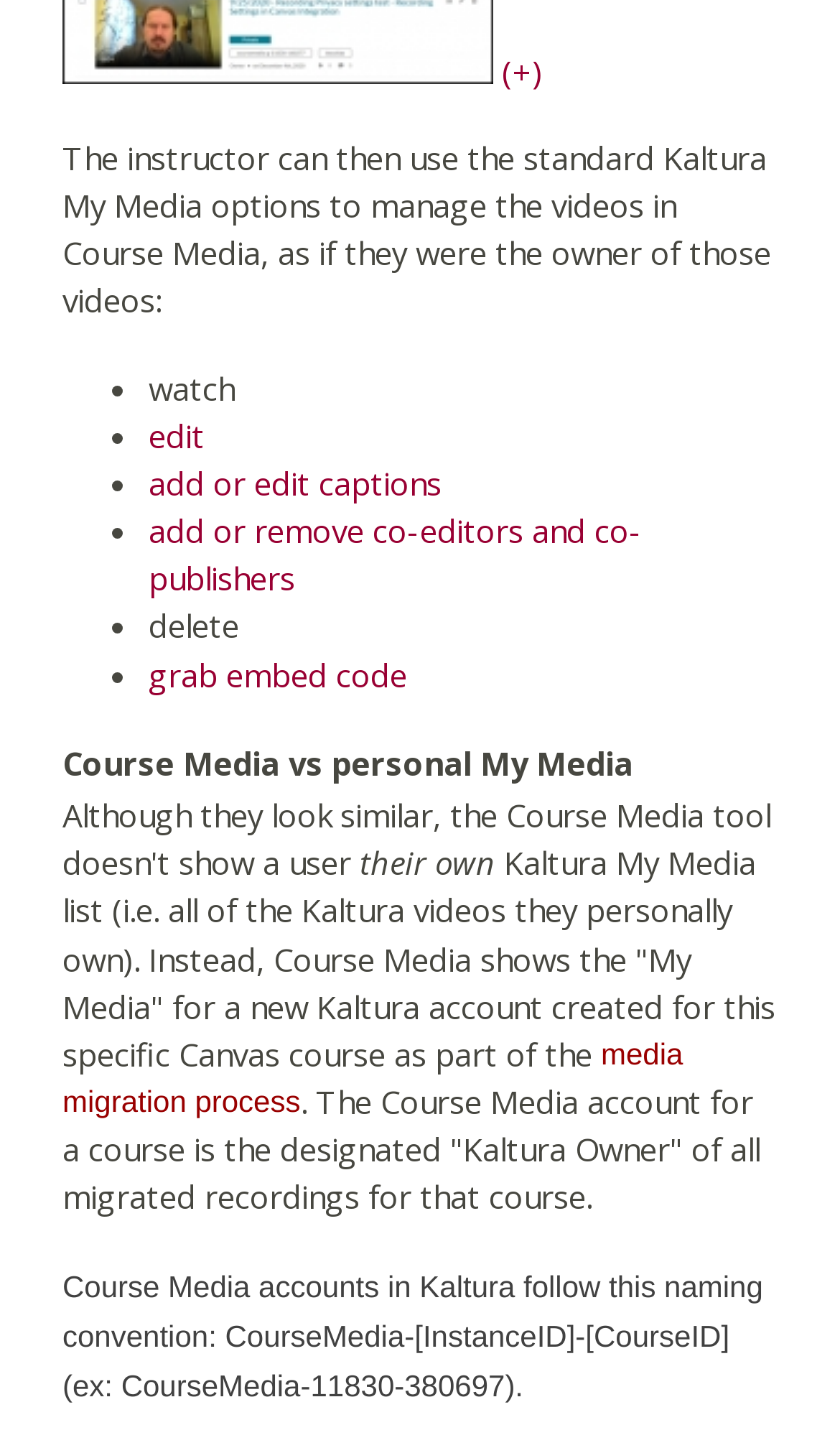What can instructors do with videos in Course Media?
By examining the image, provide a one-word or phrase answer.

Manage videos